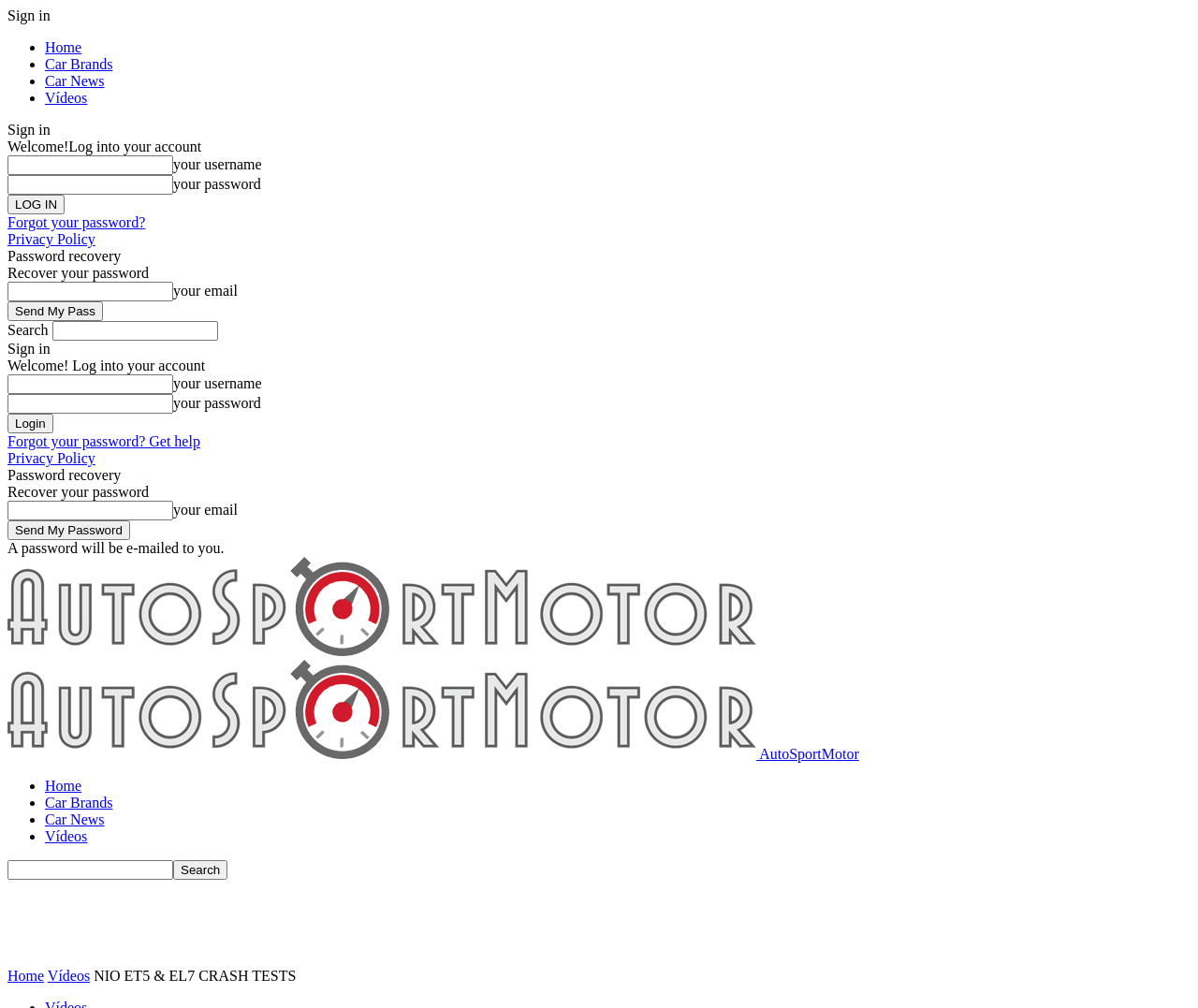Based on the element description aria-label="Advertisement" name="aswift_8" title="Advertisement", identify the bounding box of the UI element in the given webpage screenshot. The coordinates should be in the format (top-left x, top-left y, bottom-right x, bottom-right y) and must be between 0 and 1.

[0.006, 0.873, 0.575, 0.956]